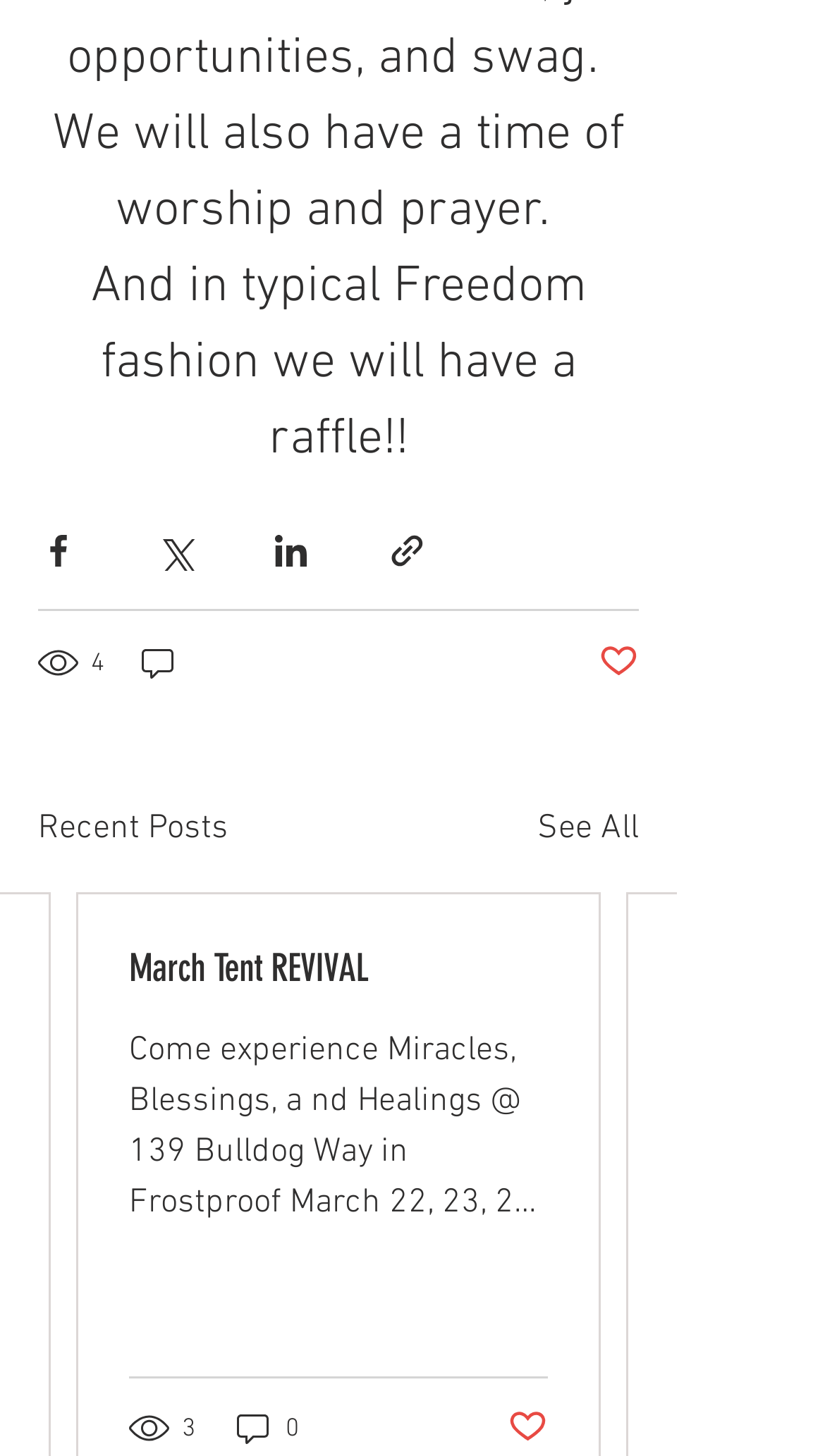How many social media sharing options are available?
Provide a comprehensive and detailed answer to the question.

I counted the number of social media sharing buttons, including 'Share via Facebook', 'Share via Twitter', 'Share via LinkedIn', and 'Share via link', which totals 4 options.